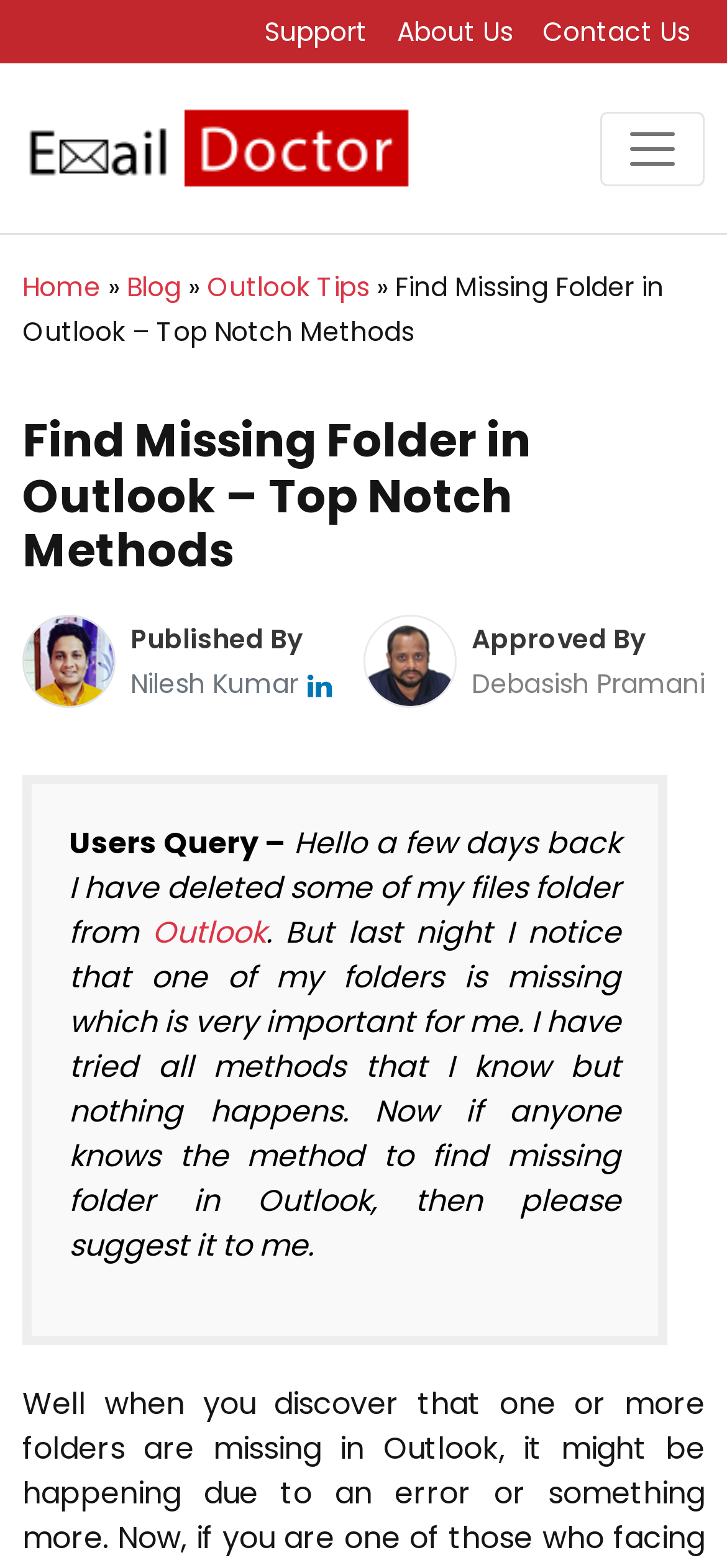Please predict the bounding box coordinates of the element's region where a click is necessary to complete the following instruction: "Click on the 'Support' link". The coordinates should be represented by four float numbers between 0 and 1, i.e., [left, top, right, bottom].

[0.344, 0.0, 0.526, 0.04]